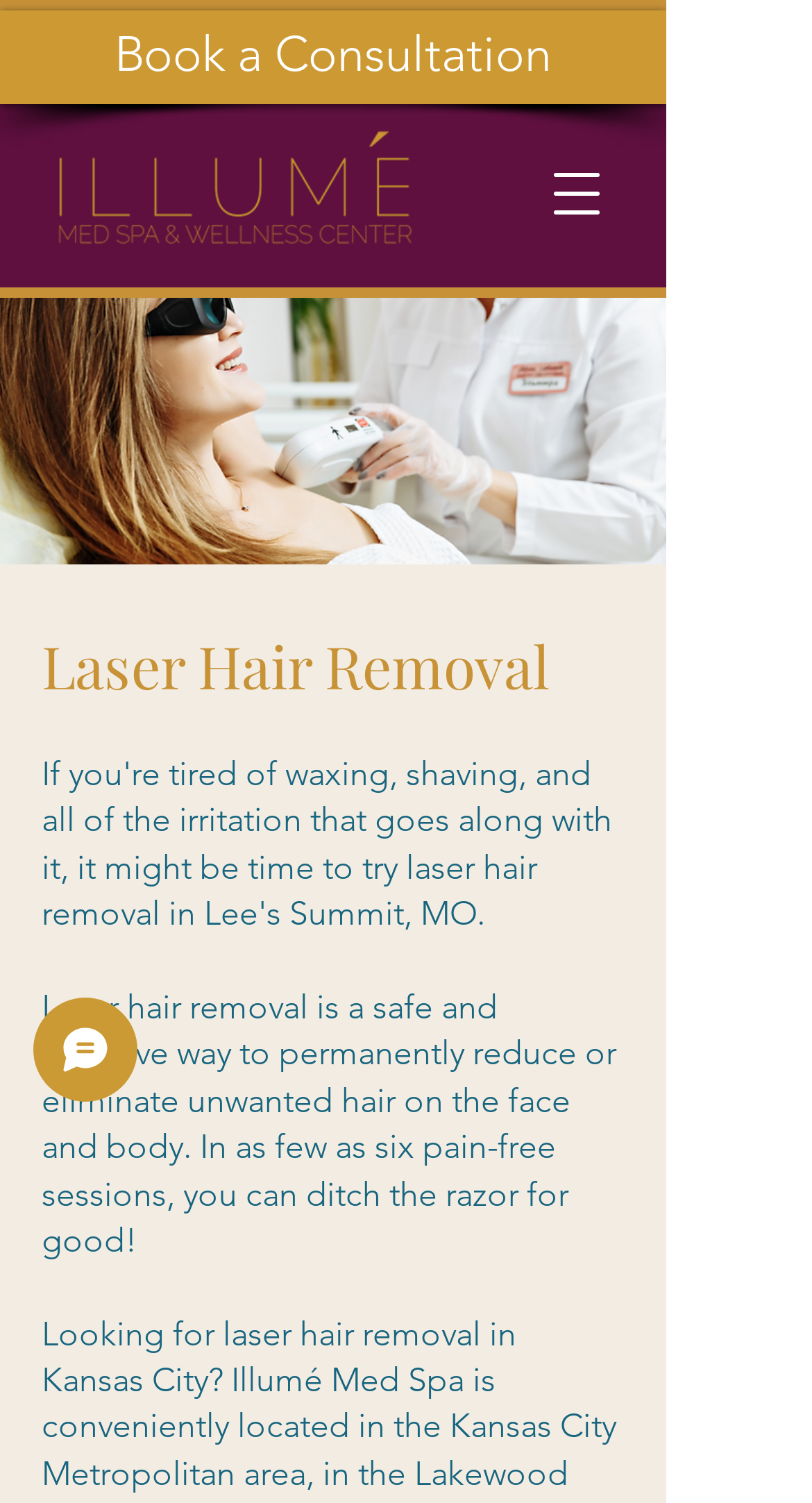Answer the question in a single word or phrase:
What is the main service offered?

Laser Hair Removal